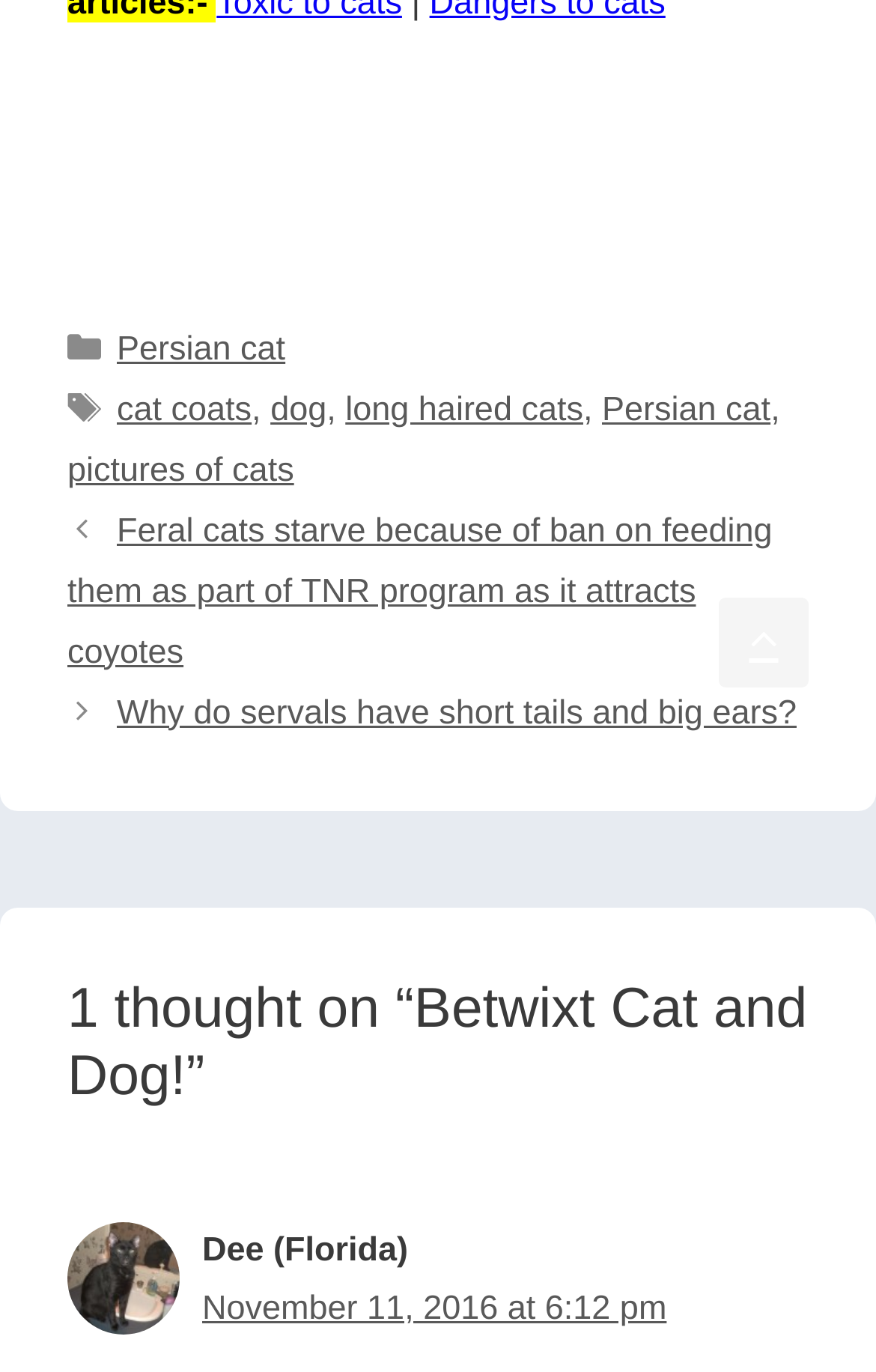Locate the coordinates of the bounding box for the clickable region that fulfills this instruction: "Click on 'Do I Need A Permit To Hire A Skip In Oxfordshire'".

None